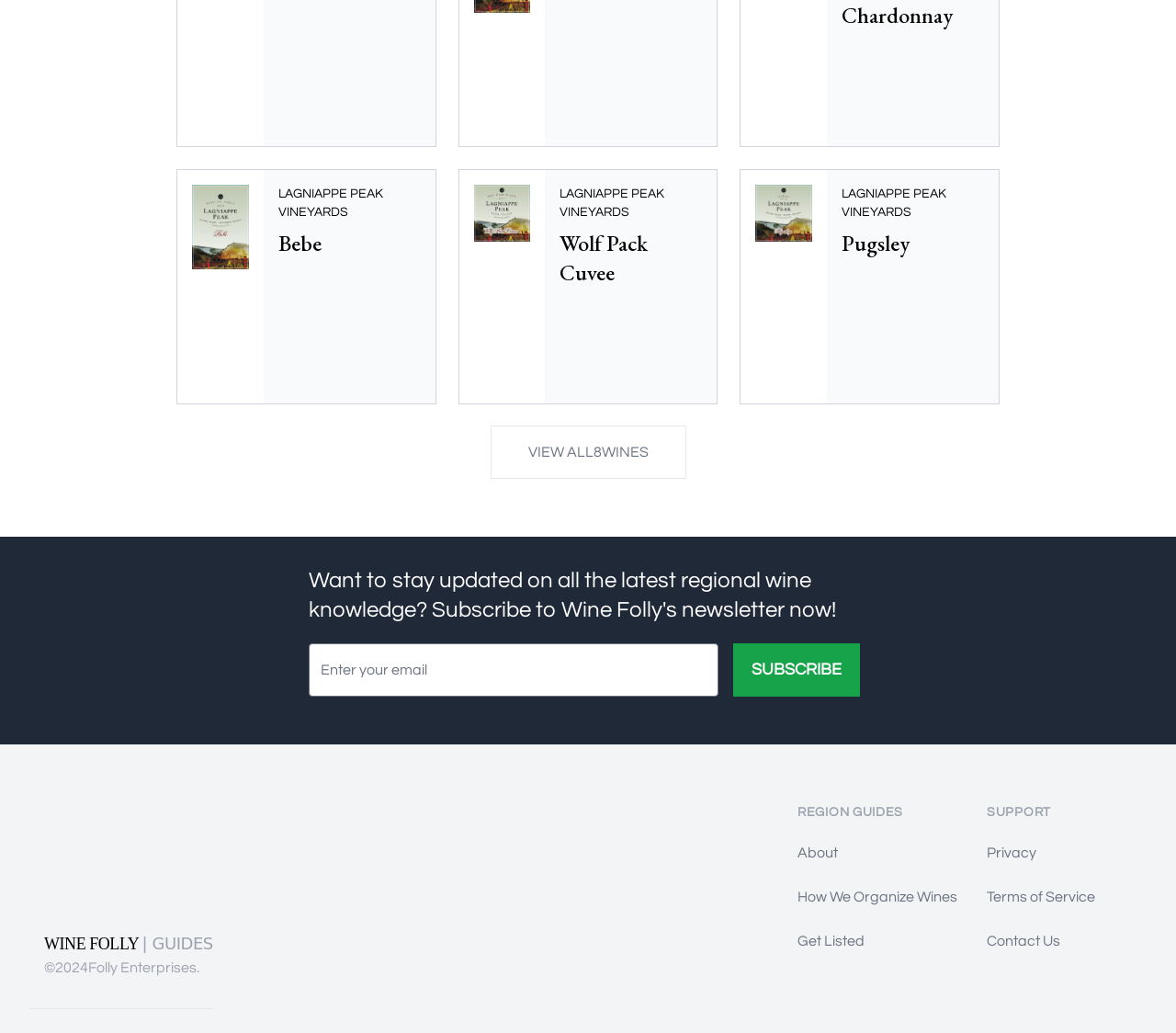Locate the bounding box coordinates of the element that needs to be clicked to carry out the instruction: "click on the link 'best cbd for weight loss'". The coordinates should be given as four float numbers ranging from 0 to 1, i.e., [left, top, right, bottom].

None